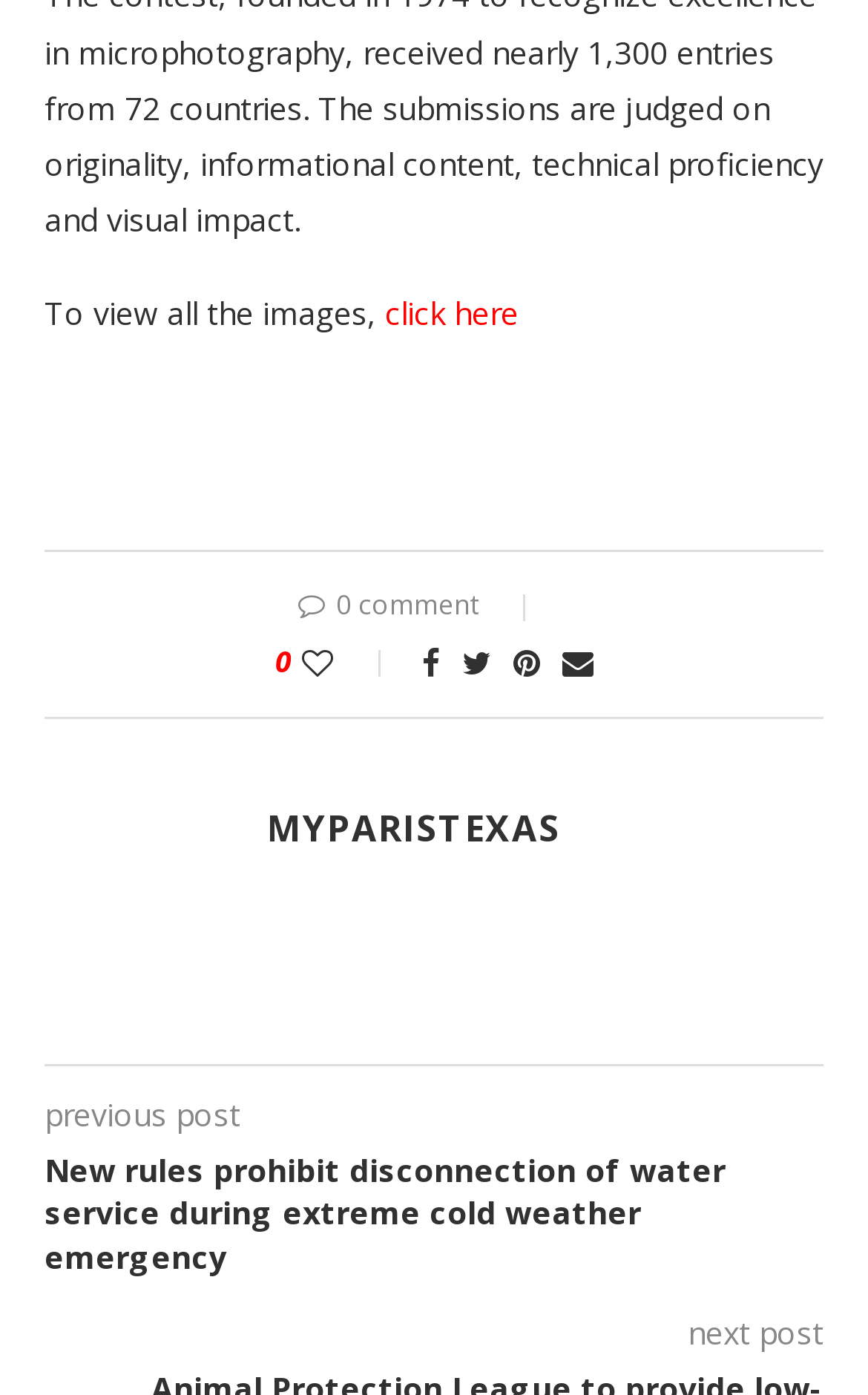Please answer the following question using a single word or phrase: 
What is the text of the first link?

click here